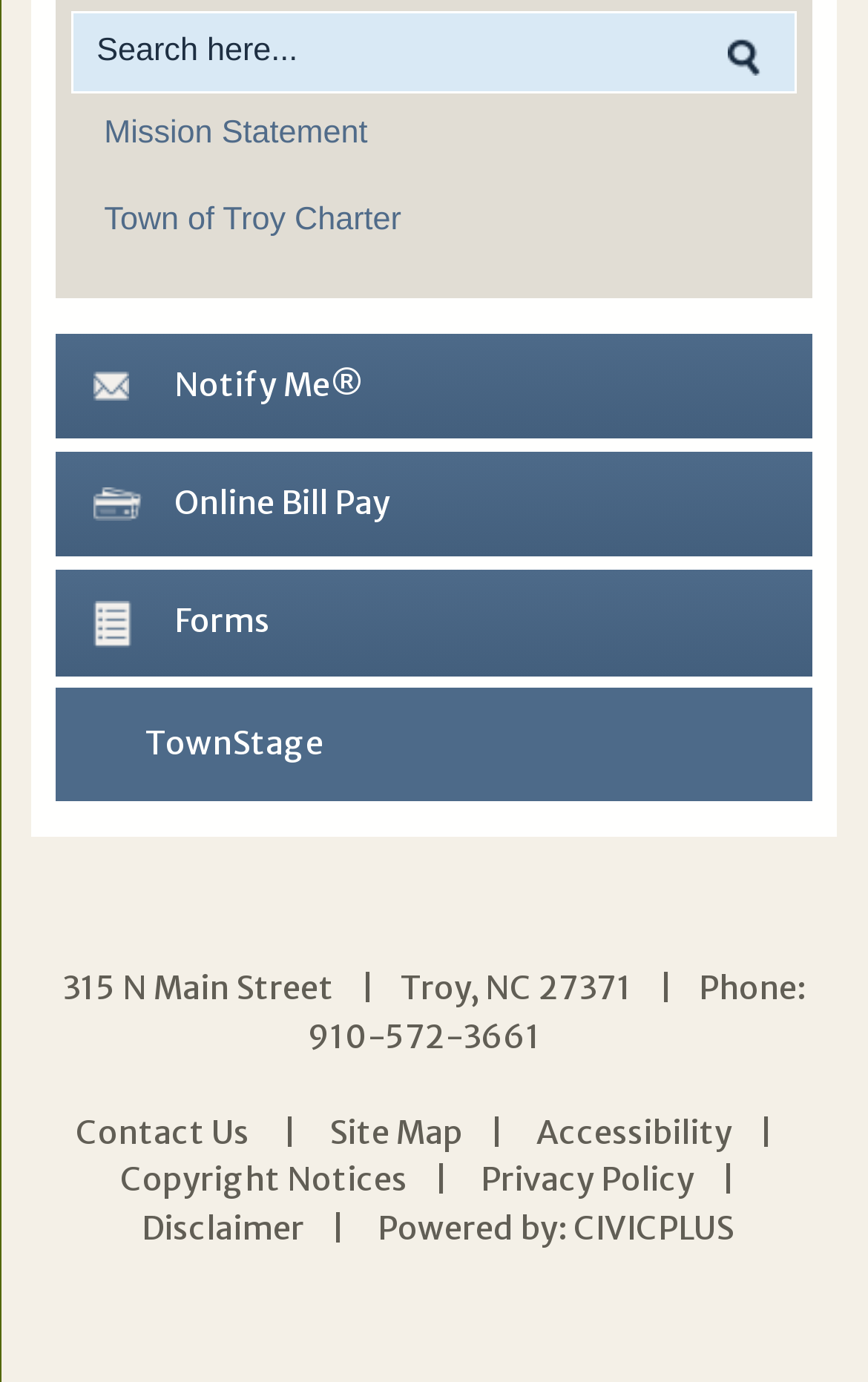Reply to the question below using a single word or brief phrase:
How many links are there in the menu?

2